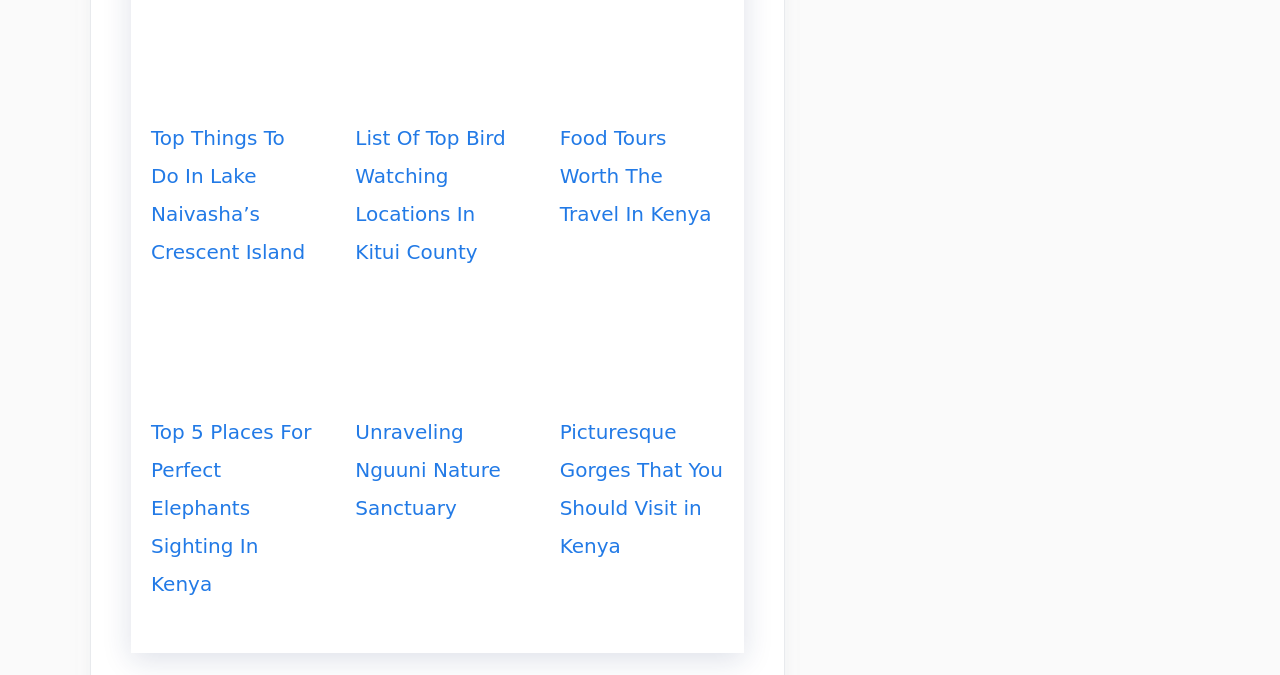Pinpoint the bounding box coordinates of the area that must be clicked to complete this instruction: "Discover Unraveling Nguuni Nature Sanctuary".

[0.278, 0.536, 0.406, 0.572]